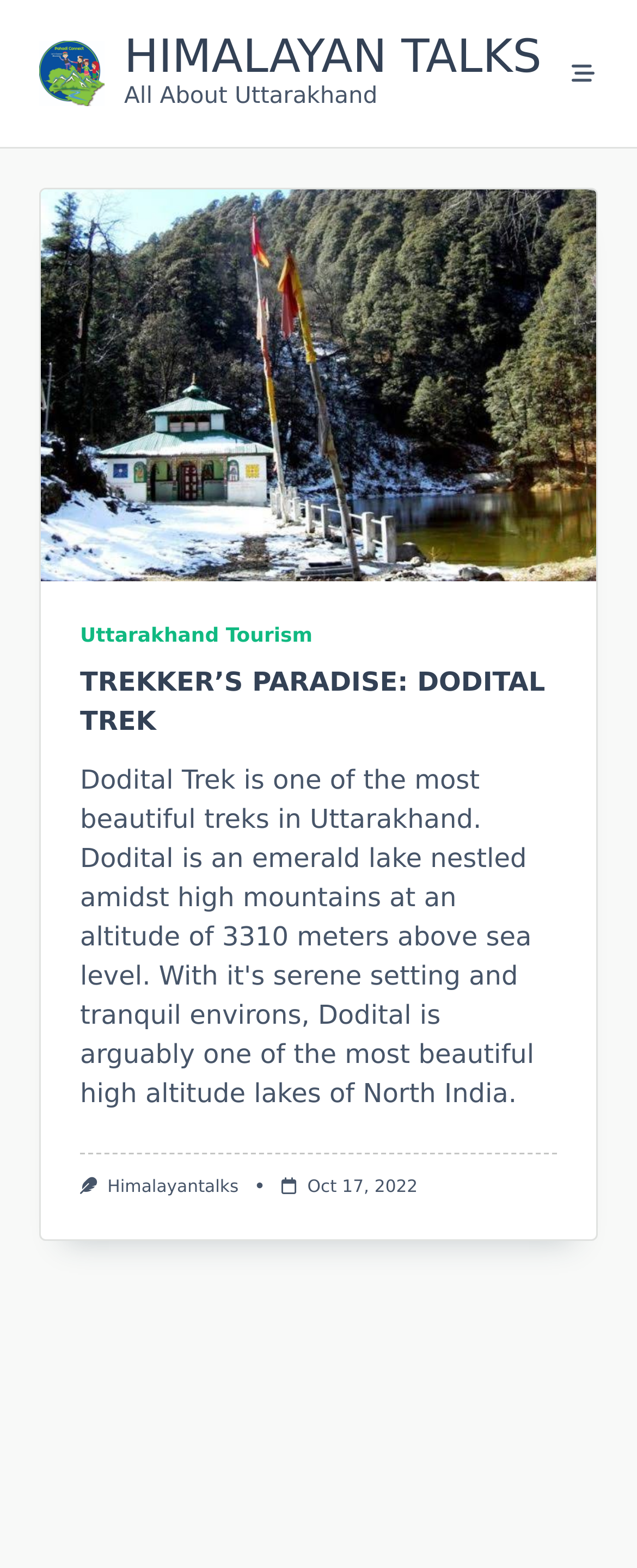What is the main topic of the article?
Examine the image and give a concise answer in one word or a short phrase.

Dodital Trek